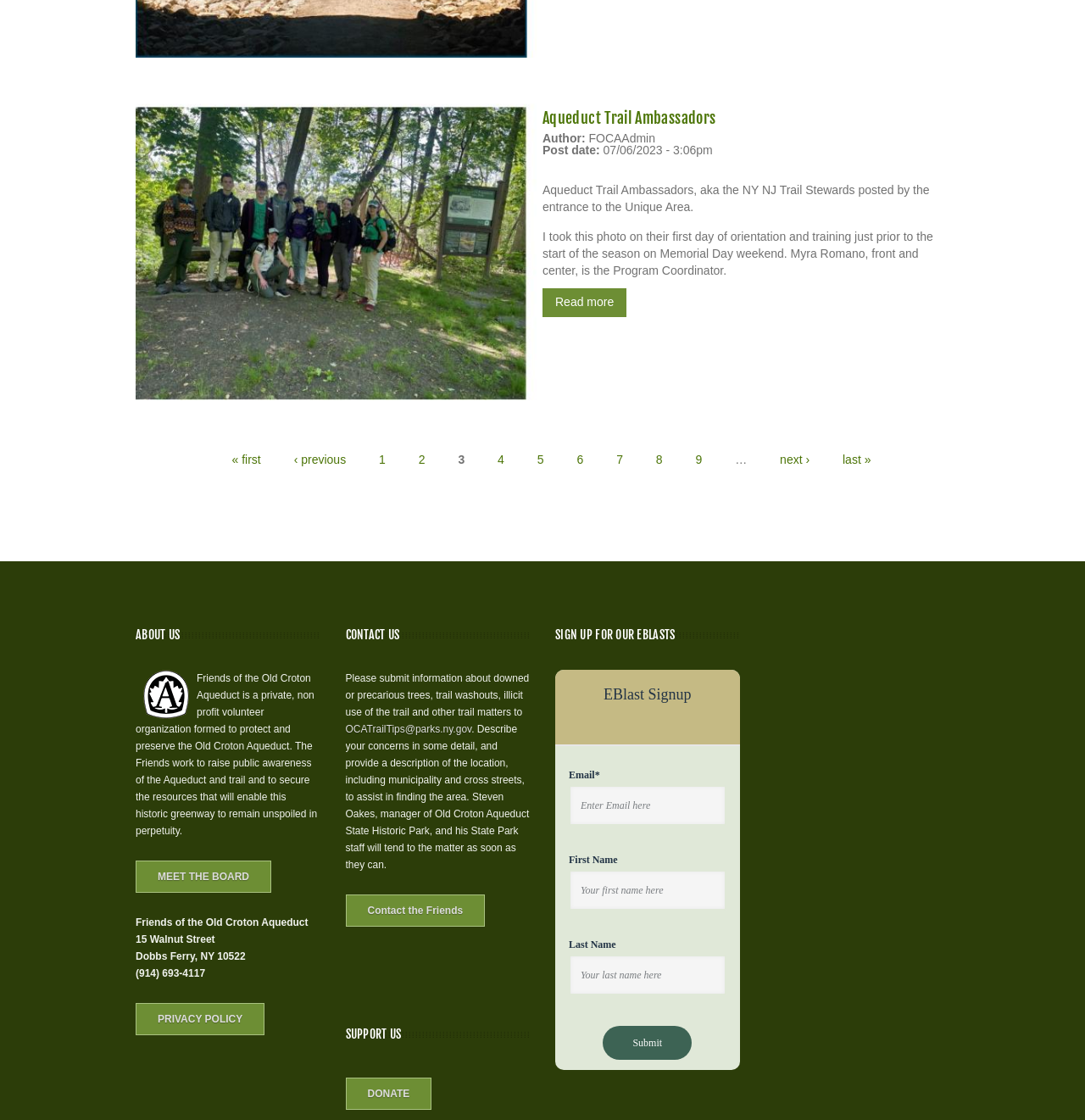Find the bounding box coordinates of the clickable area that will achieve the following instruction: "Search for something".

None